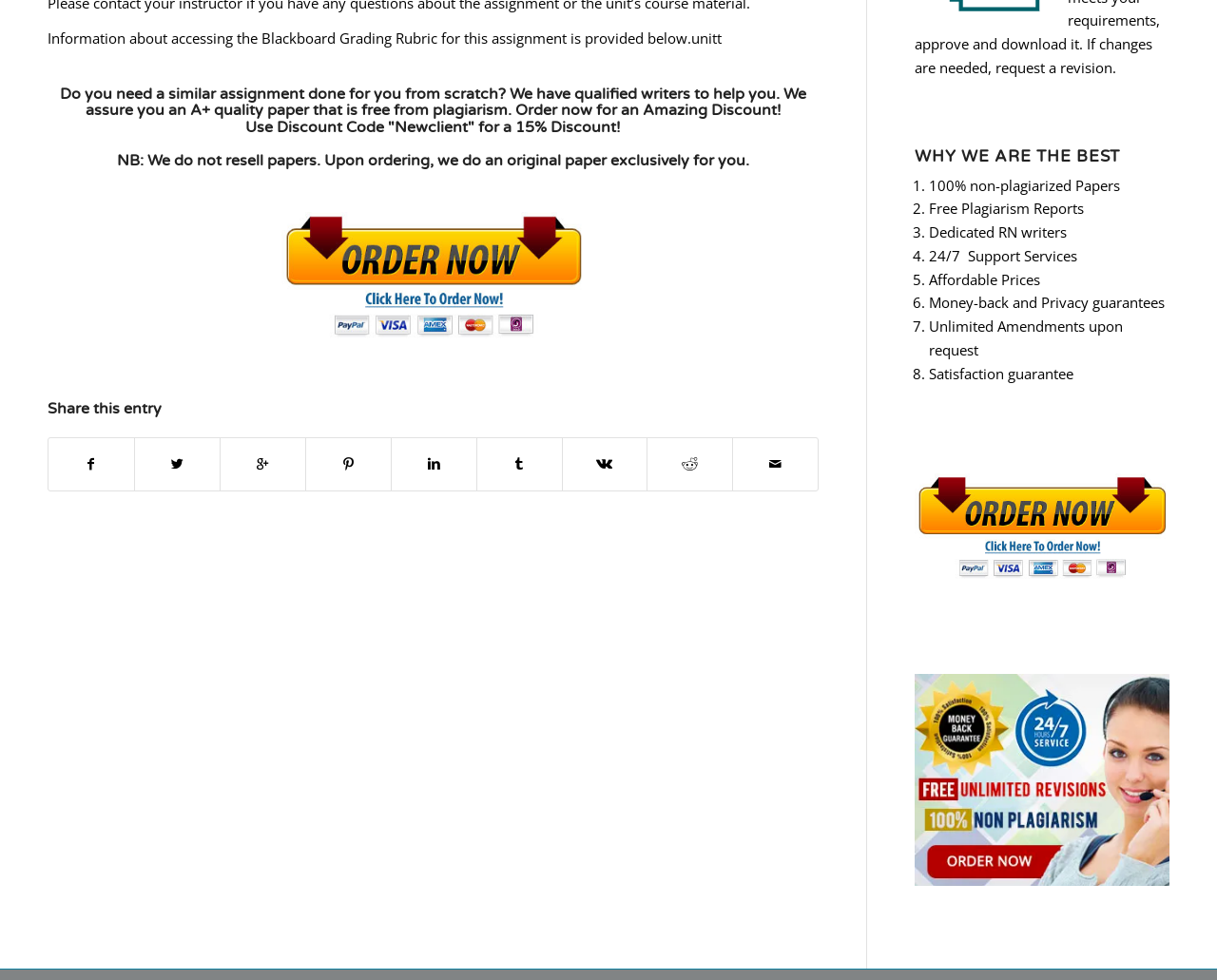Locate the bounding box coordinates of the segment that needs to be clicked to meet this instruction: "Read about 'WHY WE ARE THE BEST'".

[0.752, 0.152, 0.961, 0.169]